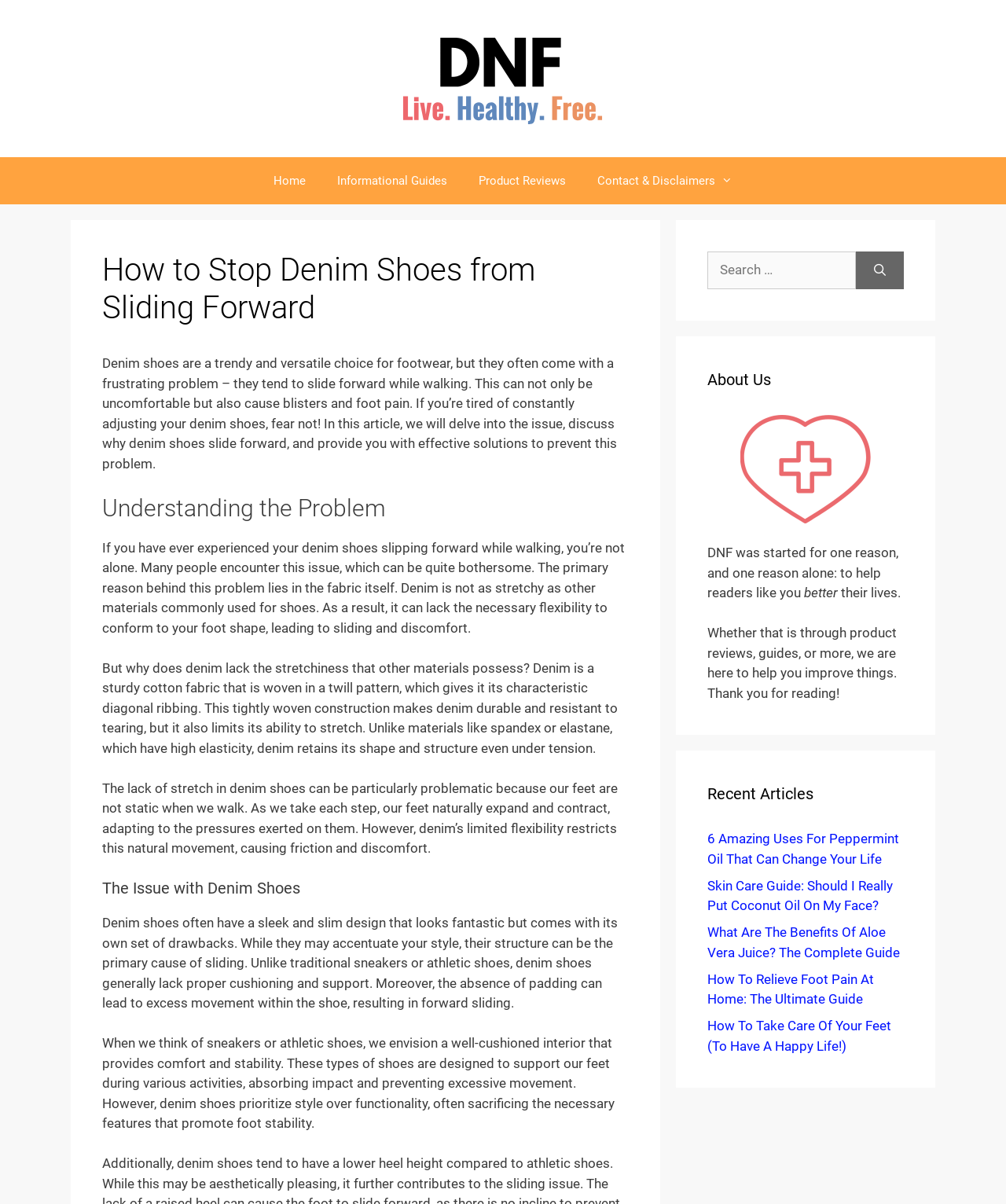What is the primary reason behind denim shoes sliding forward?
Based on the screenshot, provide a one-word or short-phrase response.

Denim's lack of stretchiness